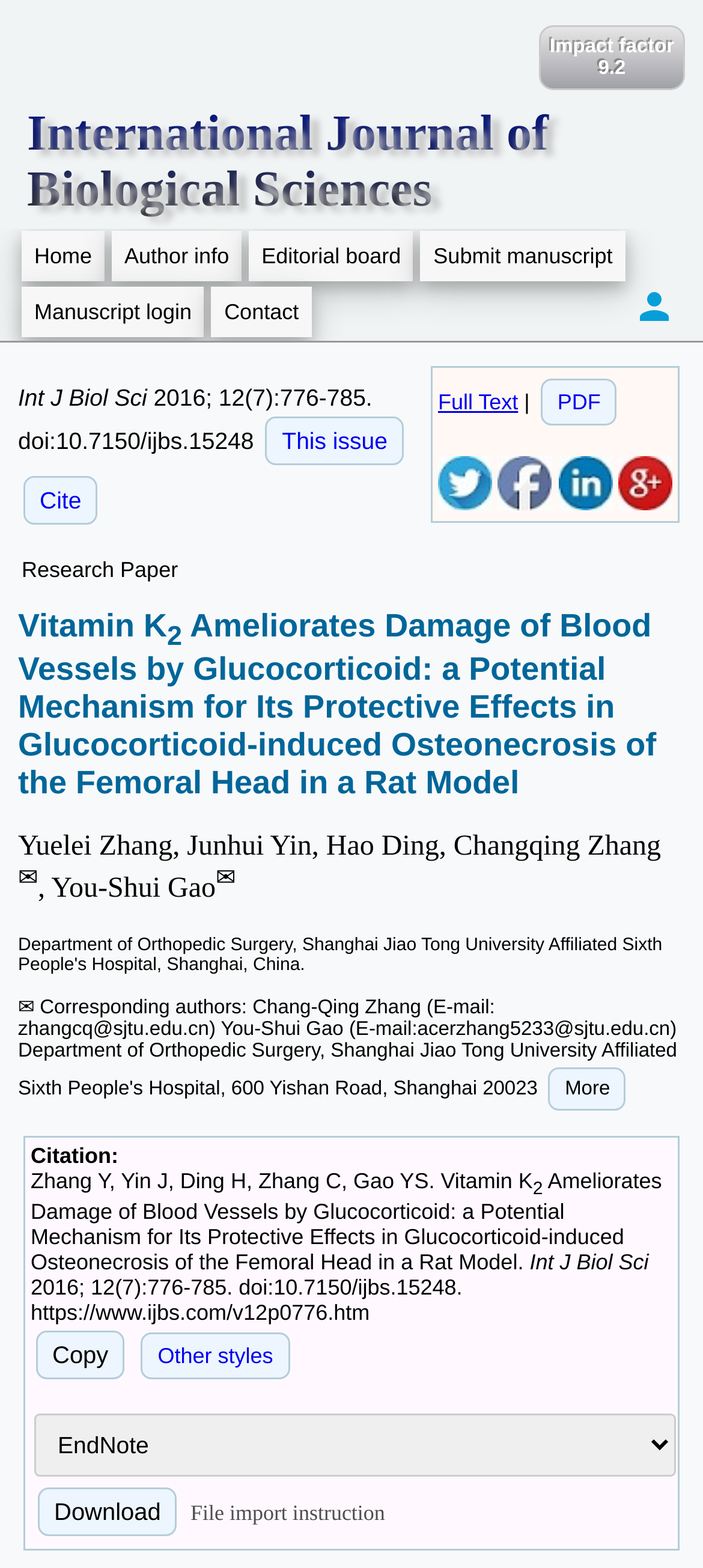Answer the question in one word or a short phrase:
What is the title of the research paper?

Vitamin K2 Ameliorates Damage of Blood Vessels by Glucocorticoid